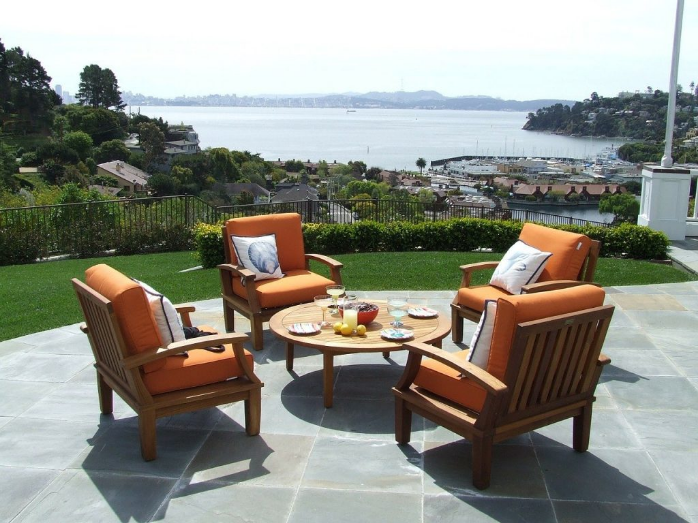What is in the background of the patio area?
Can you provide an in-depth and detailed response to the question?

The caption describes the view extending to a serene bay, dotted with boats and framed by gentle hills, which creates a picturesque setting for the patio area.